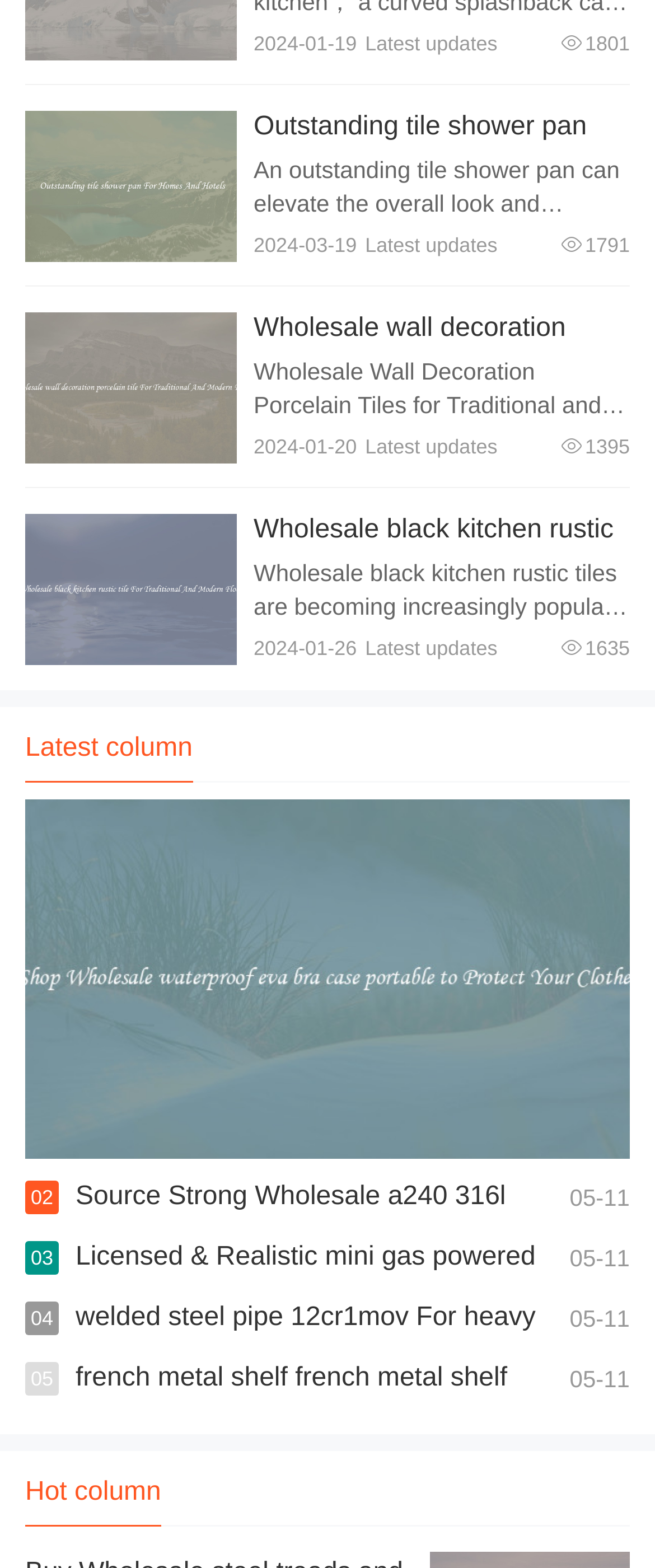Locate the bounding box coordinates of the clickable area needed to fulfill the instruction: "Read about outstanding tile shower pans".

[0.387, 0.071, 0.896, 0.111]